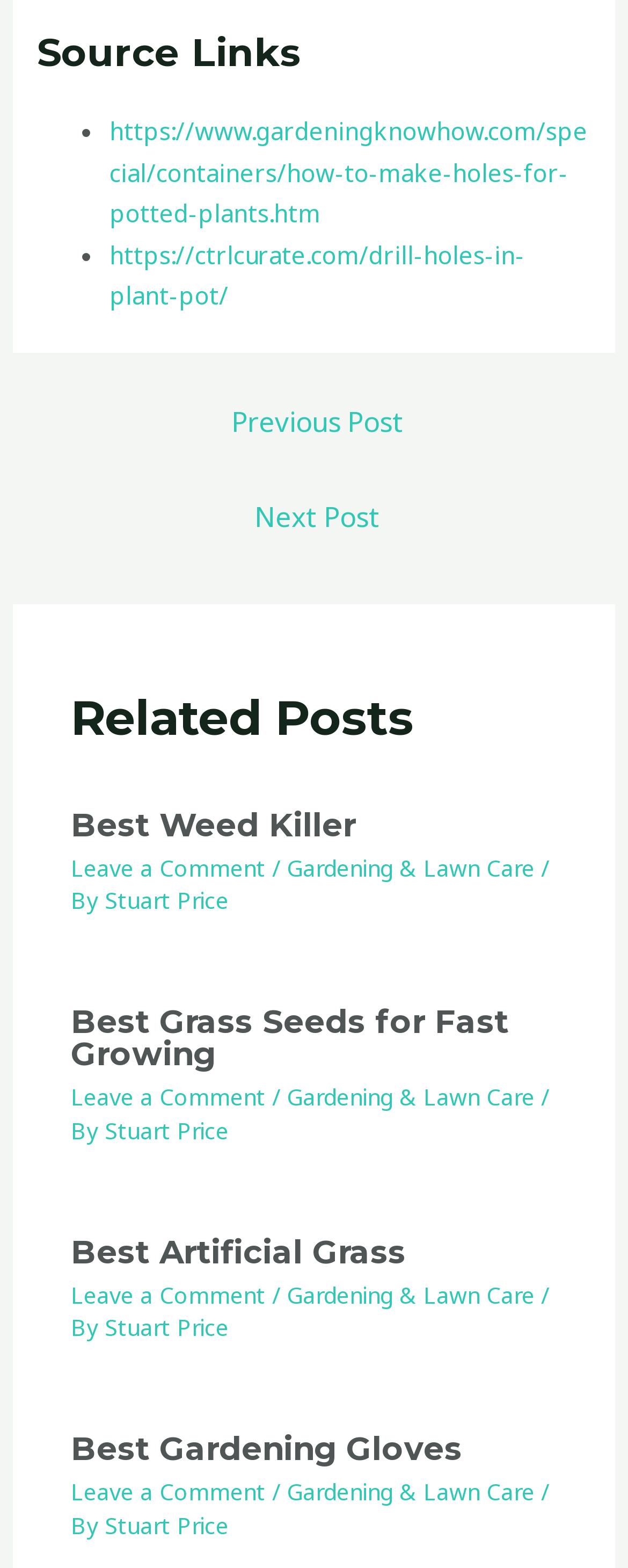Analyze the image and deliver a detailed answer to the question: What is the category of the third related post?

I found the category of the third related post by looking at the child elements of the third article element. The category is specified as 'Gardening & Lawn Care'.